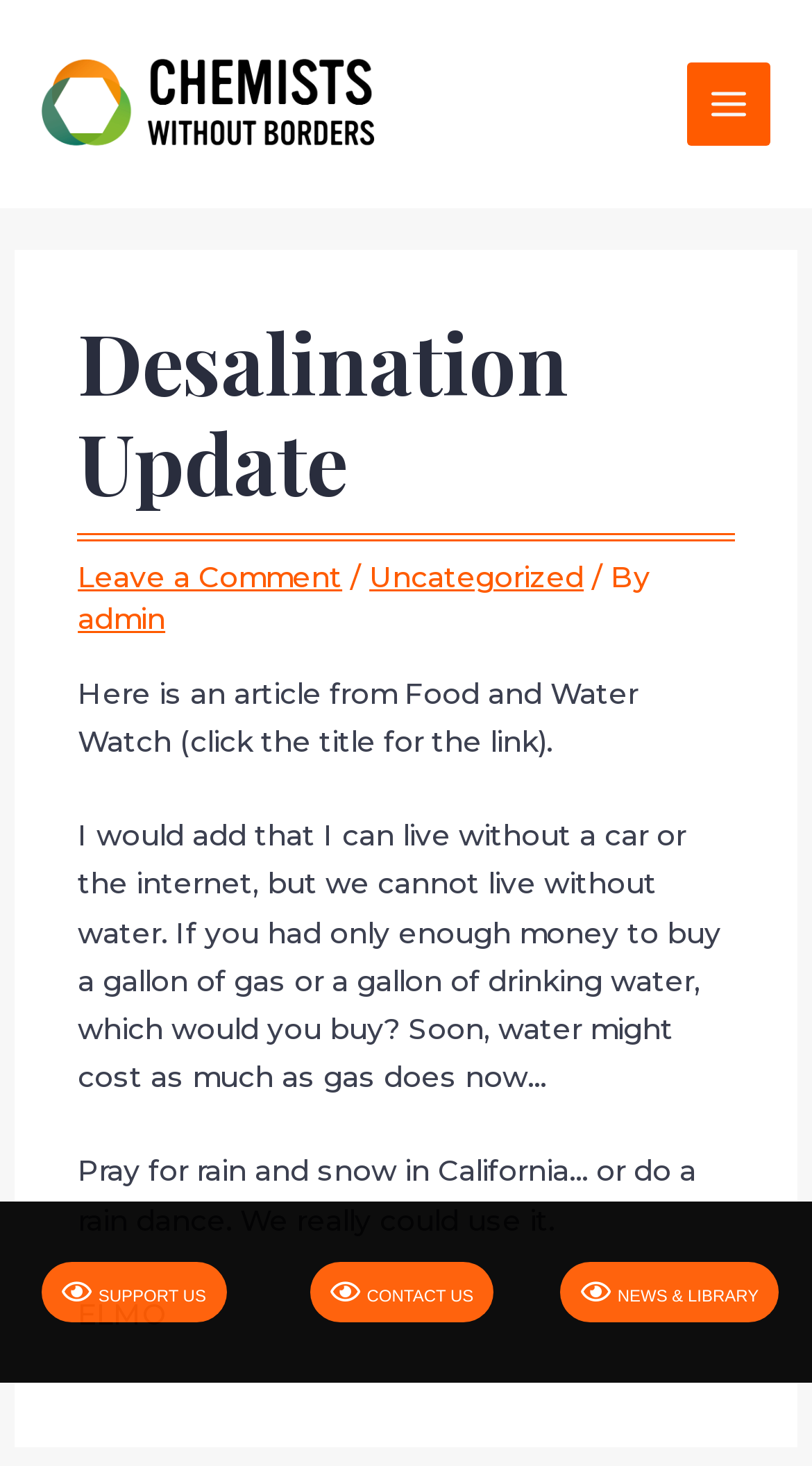Write a detailed summary of the webpage.

The webpage is an article from Chemists Without Borders, titled "Desalination Update". At the top left, there is a link to "Chemists Without Borders" accompanied by an image with the same name. Below this, there is a button labeled "MAIN MENU" on the top right, which contains an image.

The main content of the article is located in the middle of the page, taking up most of the space. It starts with a header section that includes the title "Desalination Update", a link to "Leave a Comment", and some categorization information. Below this, there are four paragraphs of text. The first paragraph mentions an article from Food and Water Watch, while the second paragraph discusses the importance of water. The third paragraph is a call to action, praying for rain and snow in California, and the fourth paragraph simply says "ELMO".

At the bottom of the page, there are three buttons aligned horizontally: "SUPPORT US", "CONTACT US", and "NEWS & LIBRARY".